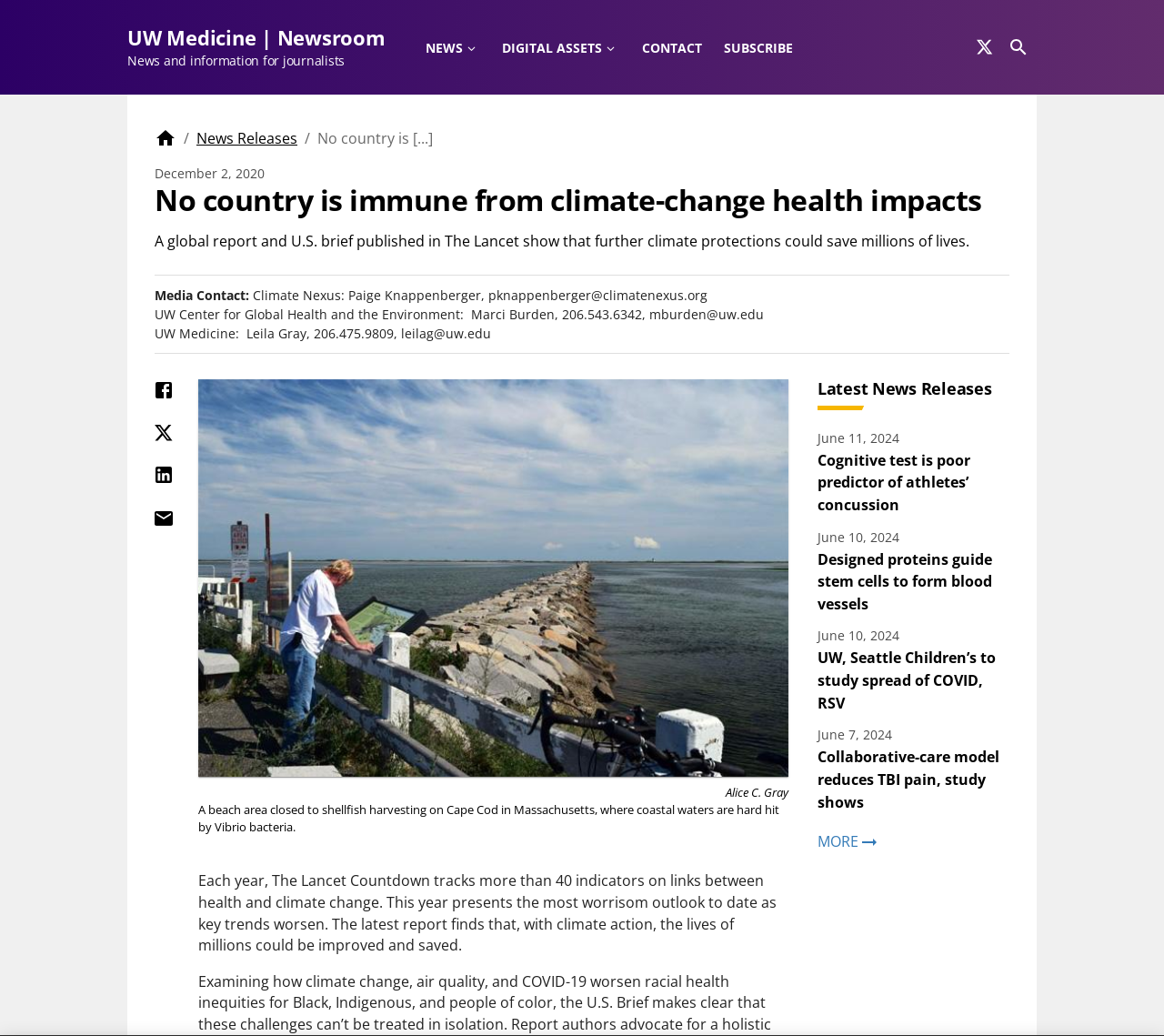Who is the media contact for Climate Nexus?
Based on the content of the image, thoroughly explain and answer the question.

The media contact for Climate Nexus can be found in the static text 'Media Contact: Climate Nexus: Paige Knappenberger, pknappenberger@climatenexus.org'.